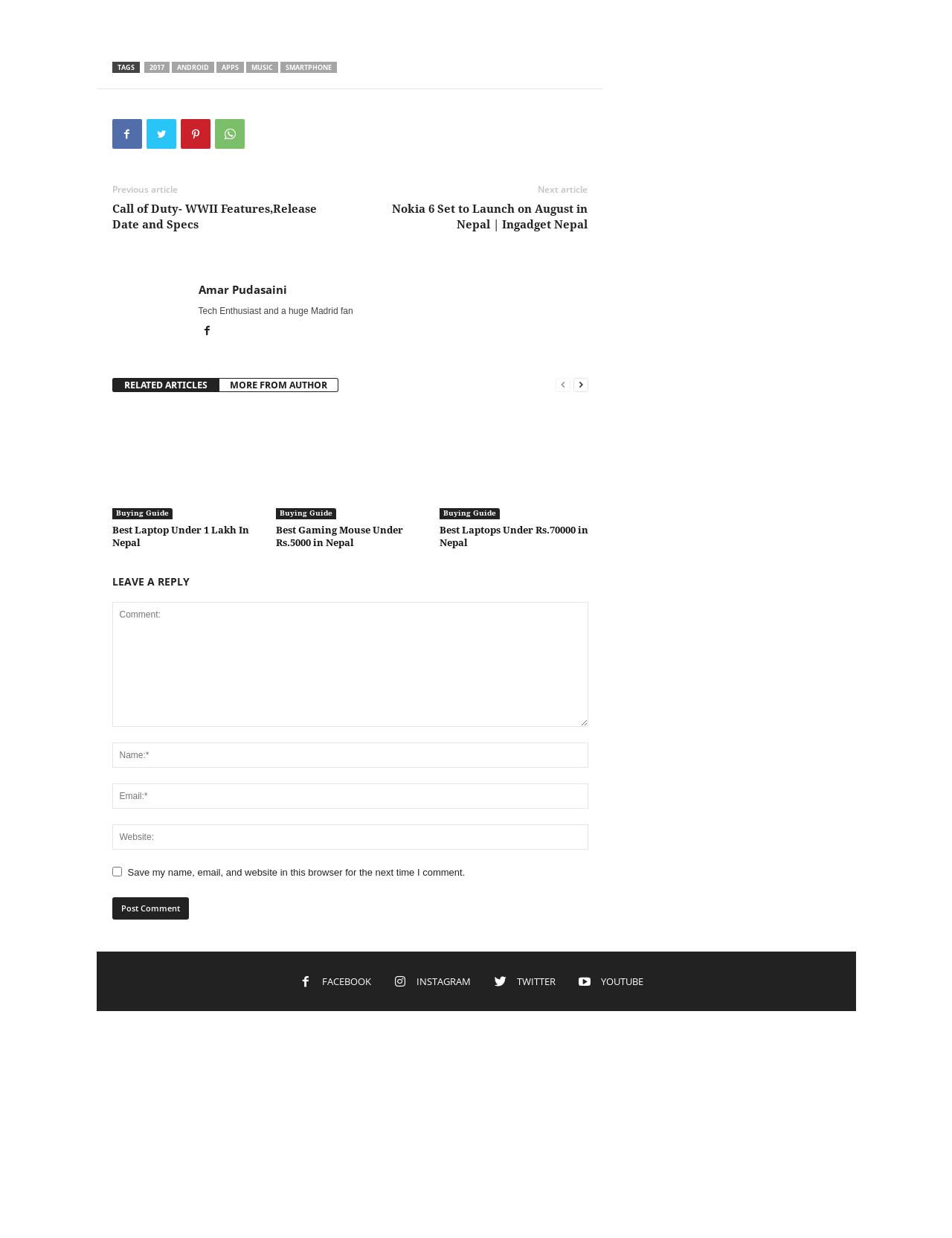Locate the bounding box coordinates of the area that needs to be clicked to fulfill the following instruction: "Click on the 'RELATED ARTICLES' link". The coordinates should be in the format of four float numbers between 0 and 1, namely [left, top, right, bottom].

[0.118, 0.305, 0.23, 0.317]